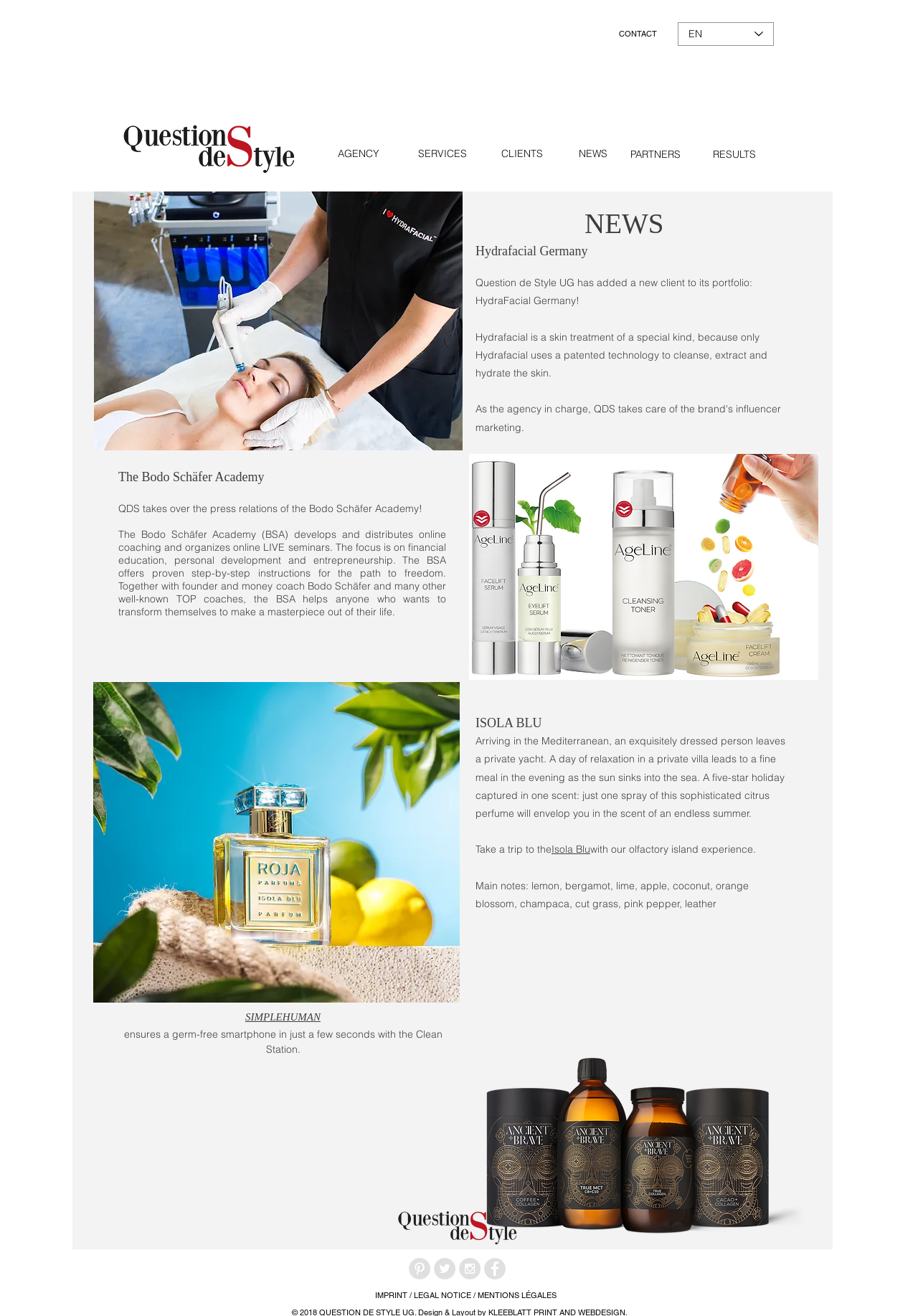What is the company name of the website?
Answer the question with a single word or phrase, referring to the image.

Question de Style